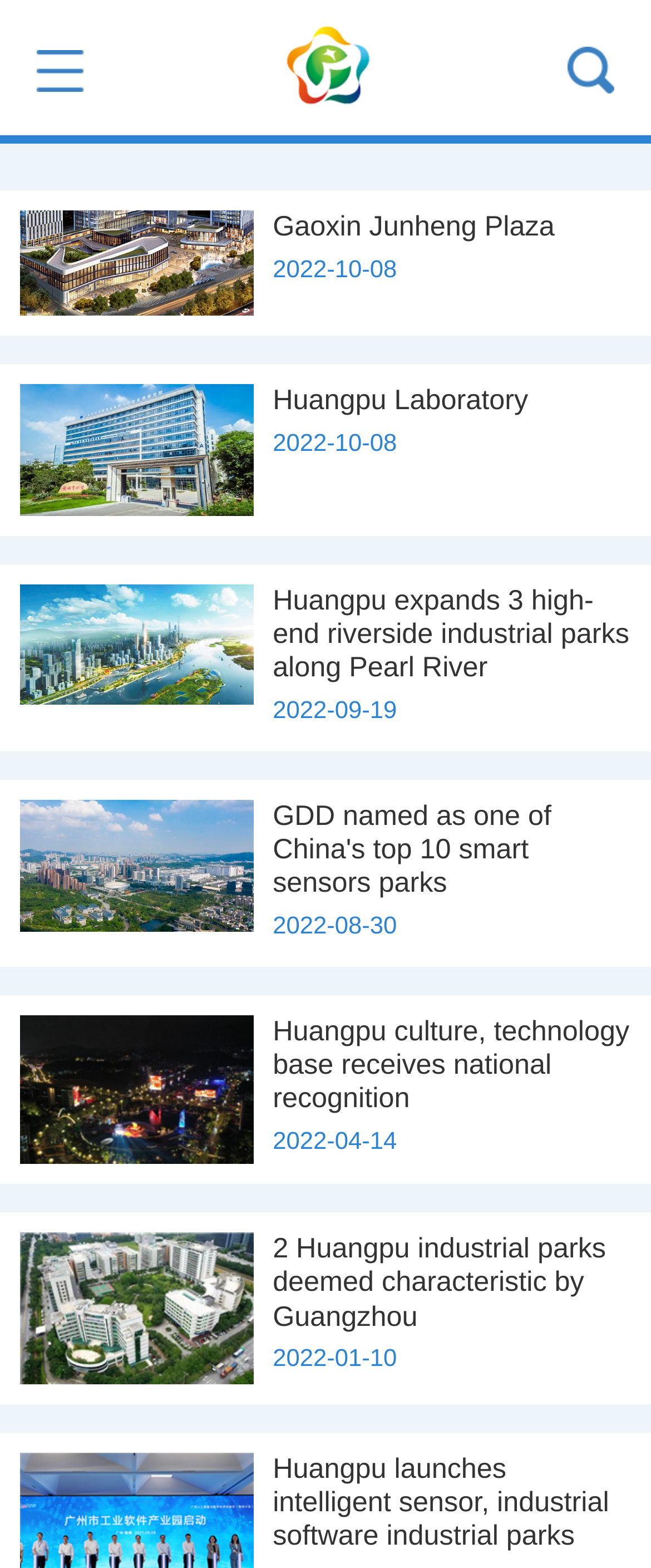Locate the bounding box coordinates of the area where you should click to accomplish the instruction: "Open Huangpu Laboratory".

[0.031, 0.245, 0.969, 0.266]